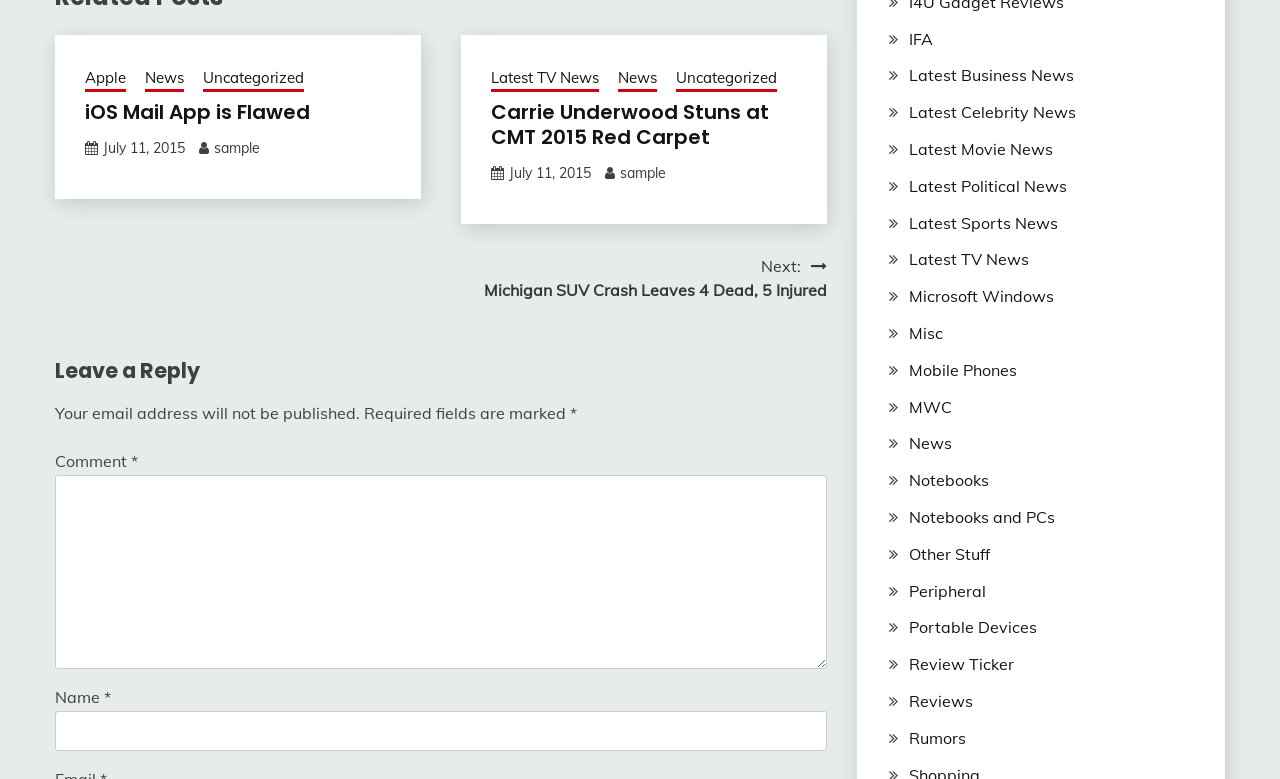What is the purpose of the textbox 'Comment *'?
Refer to the screenshot and respond with a concise word or phrase.

To leave a comment